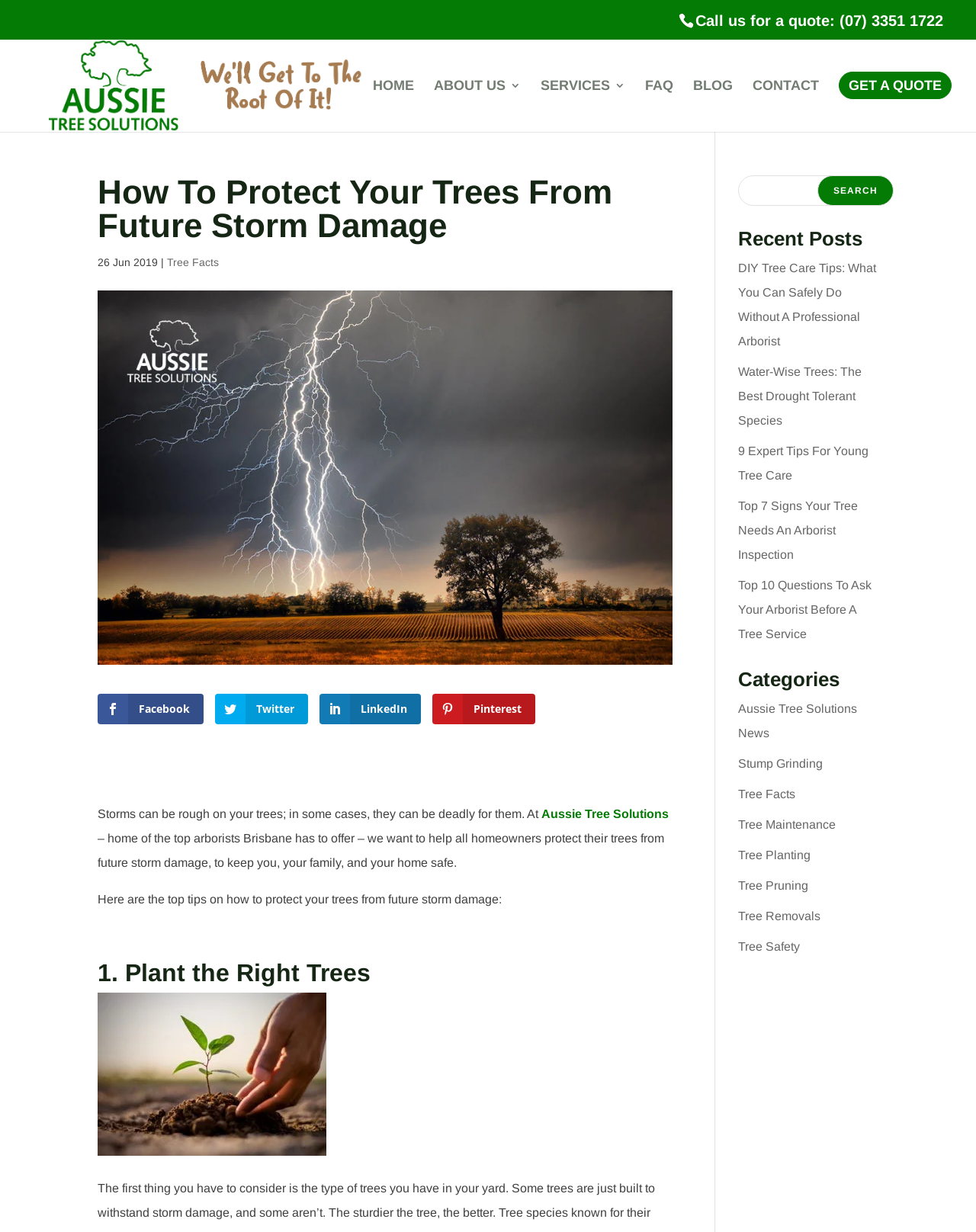Find the bounding box coordinates of the element I should click to carry out the following instruction: "Read the blog post about DIY tree care tips".

[0.756, 0.212, 0.898, 0.282]